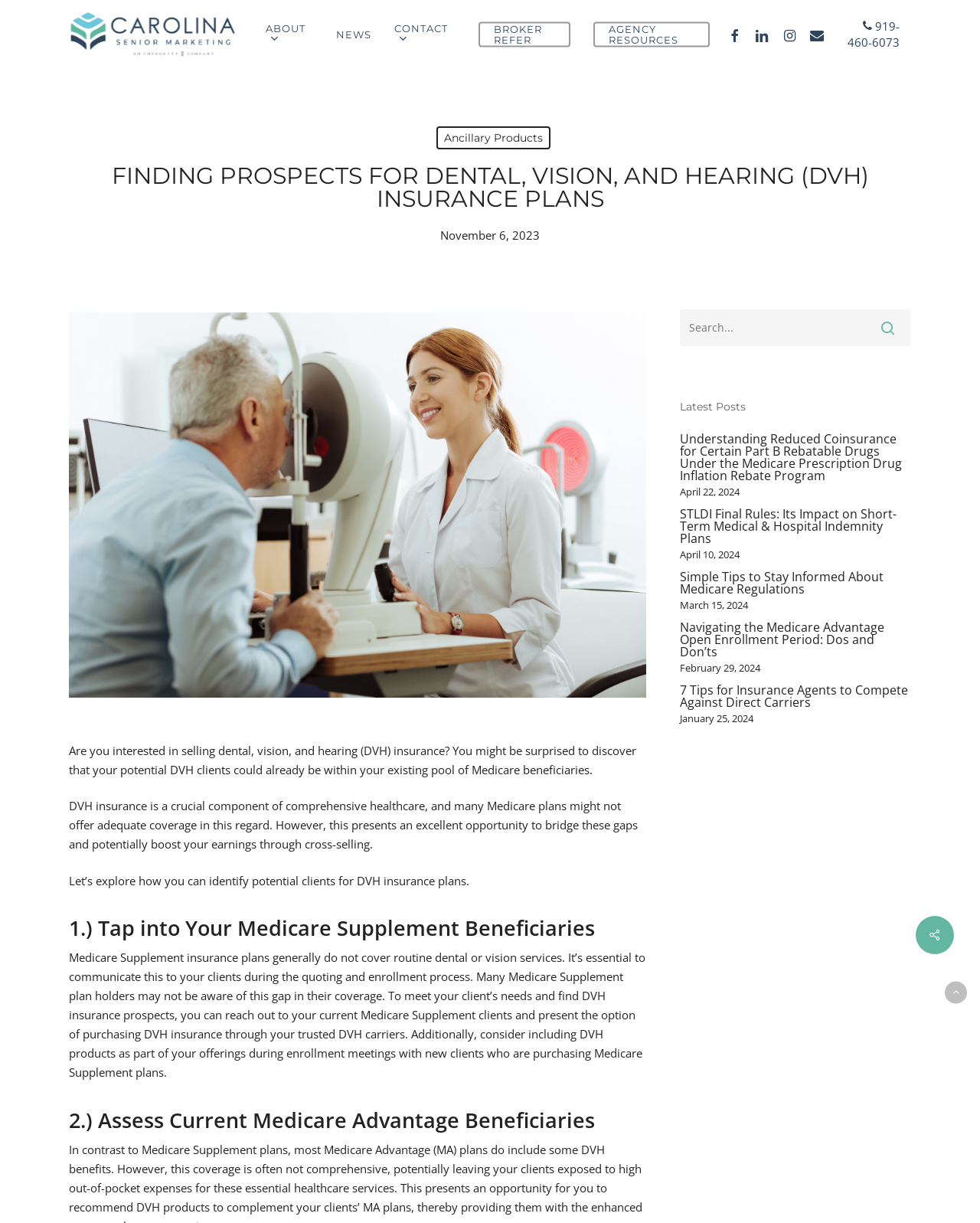Predict the bounding box of the UI element based on the description: "alt="Carolina Senior Marketing"". The coordinates should be four float numbers between 0 and 1, formatted as [left, top, right, bottom].

[0.07, 0.009, 0.24, 0.047]